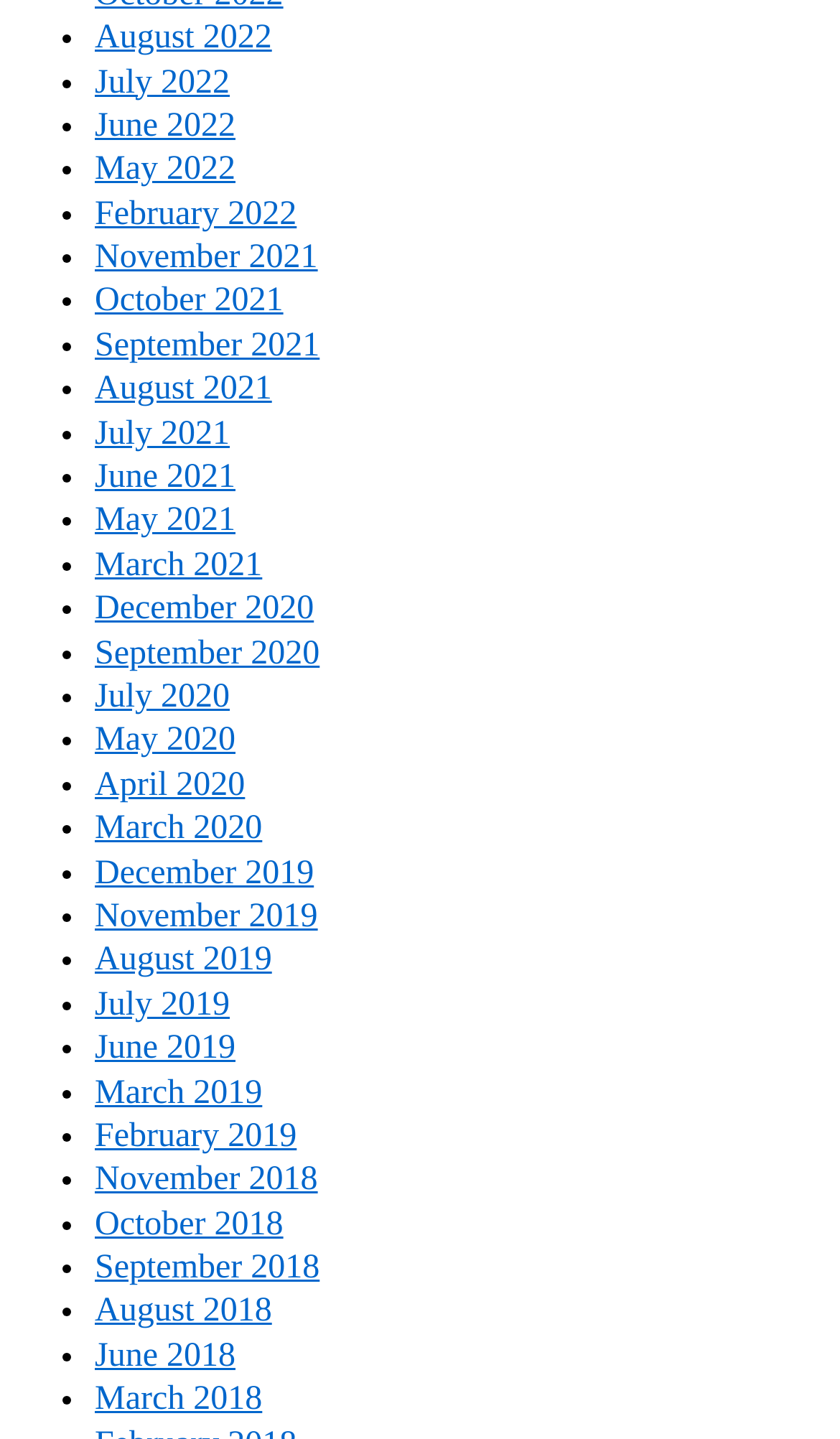Highlight the bounding box coordinates of the element you need to click to perform the following instruction: "View June 2018."

[0.113, 0.929, 0.28, 0.955]